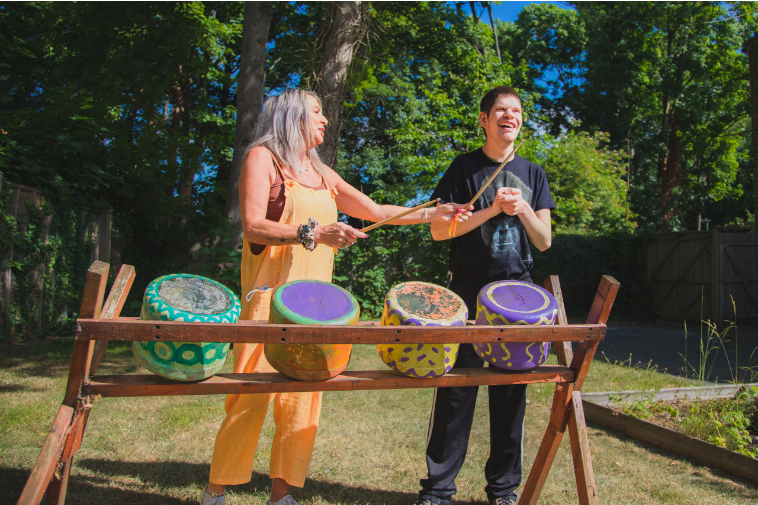What is the young man holding?
Using the details shown in the screenshot, provide a comprehensive answer to the question.

According to the caption, the young man beside the woman is clutching a piece of paper, which suggests that he might be holding some notes or lyrics related to the music they are playing.